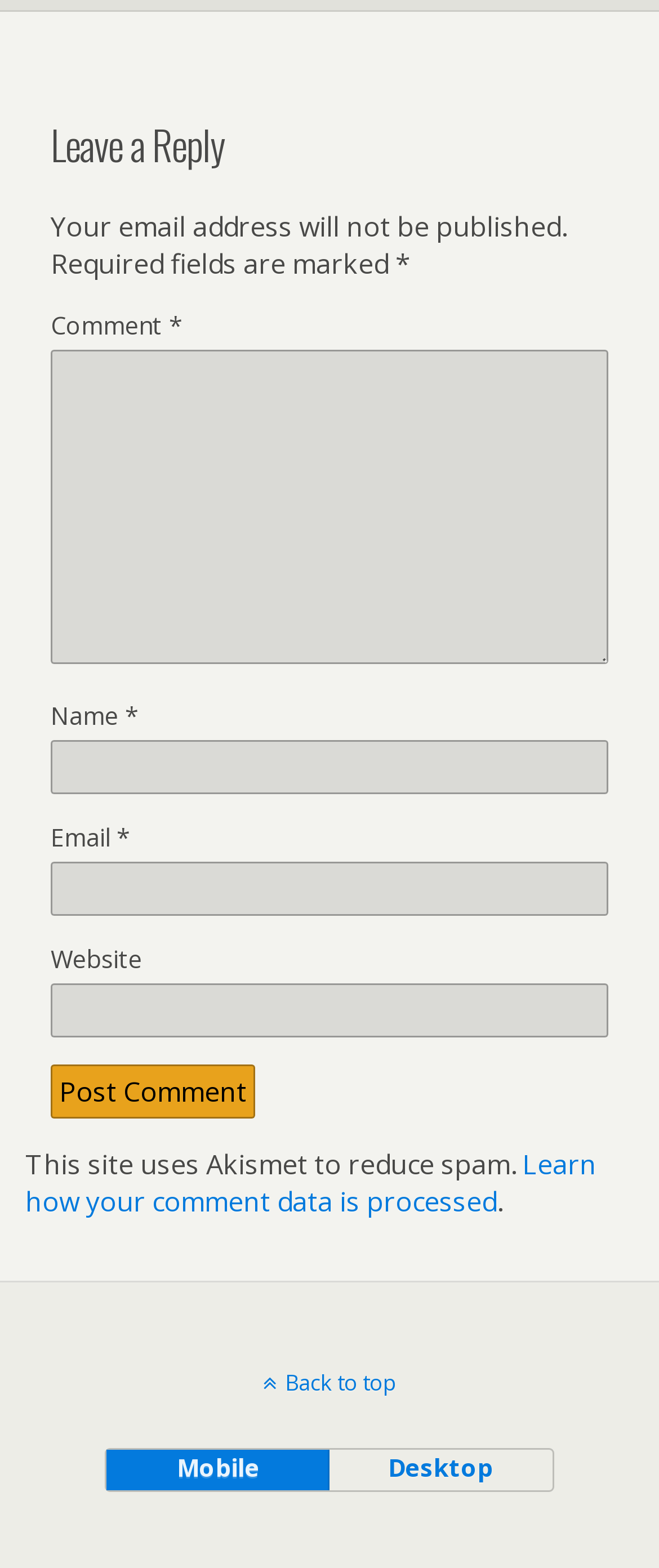Could you find the bounding box coordinates of the clickable area to complete this instruction: "Post your comment"?

[0.077, 0.679, 0.387, 0.713]